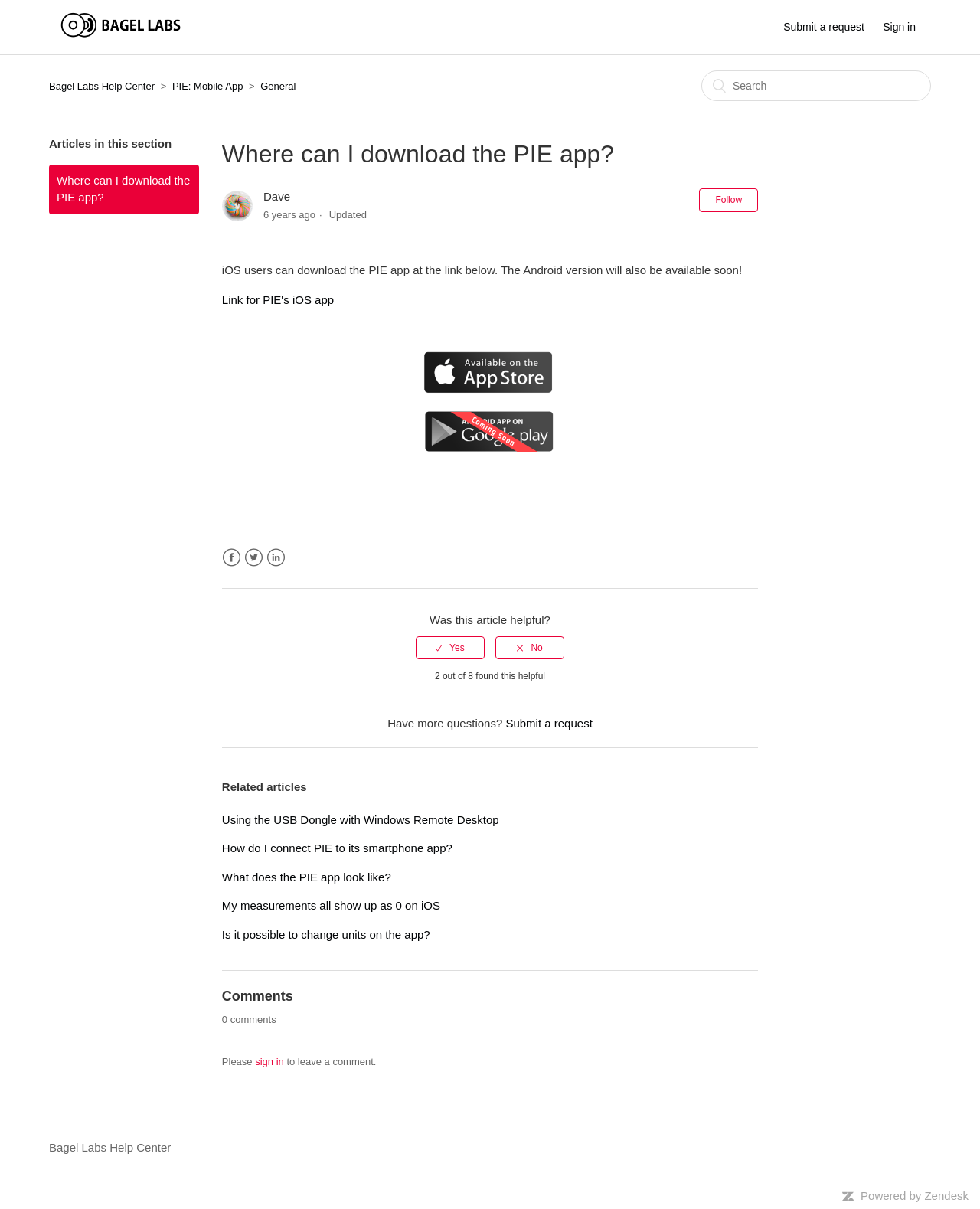Can you determine the main header of this webpage?

Where can I download the PIE app?